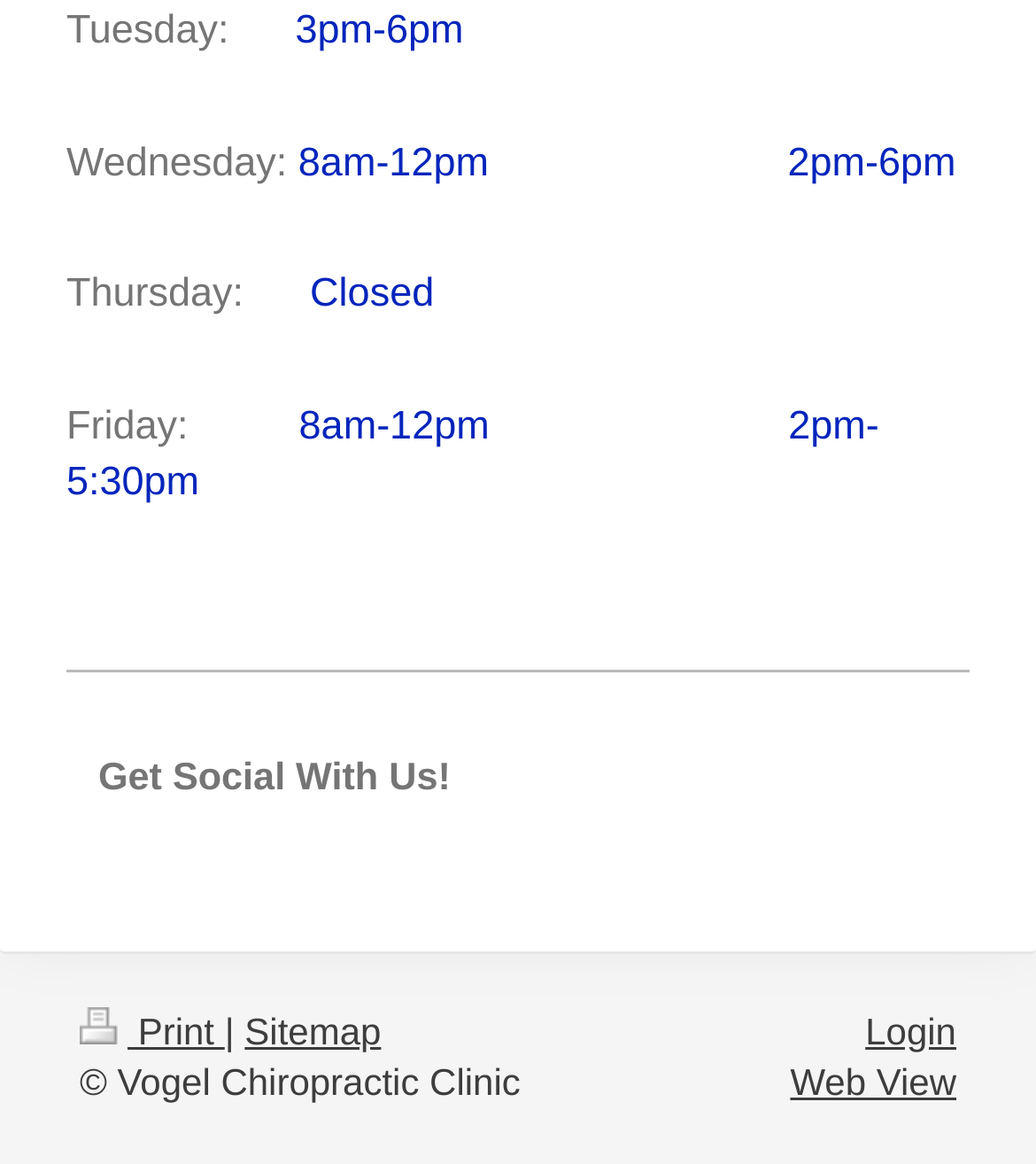Provide your answer to the question using just one word or phrase: What is the name of the clinic?

Vogel Chiropractic Clinic